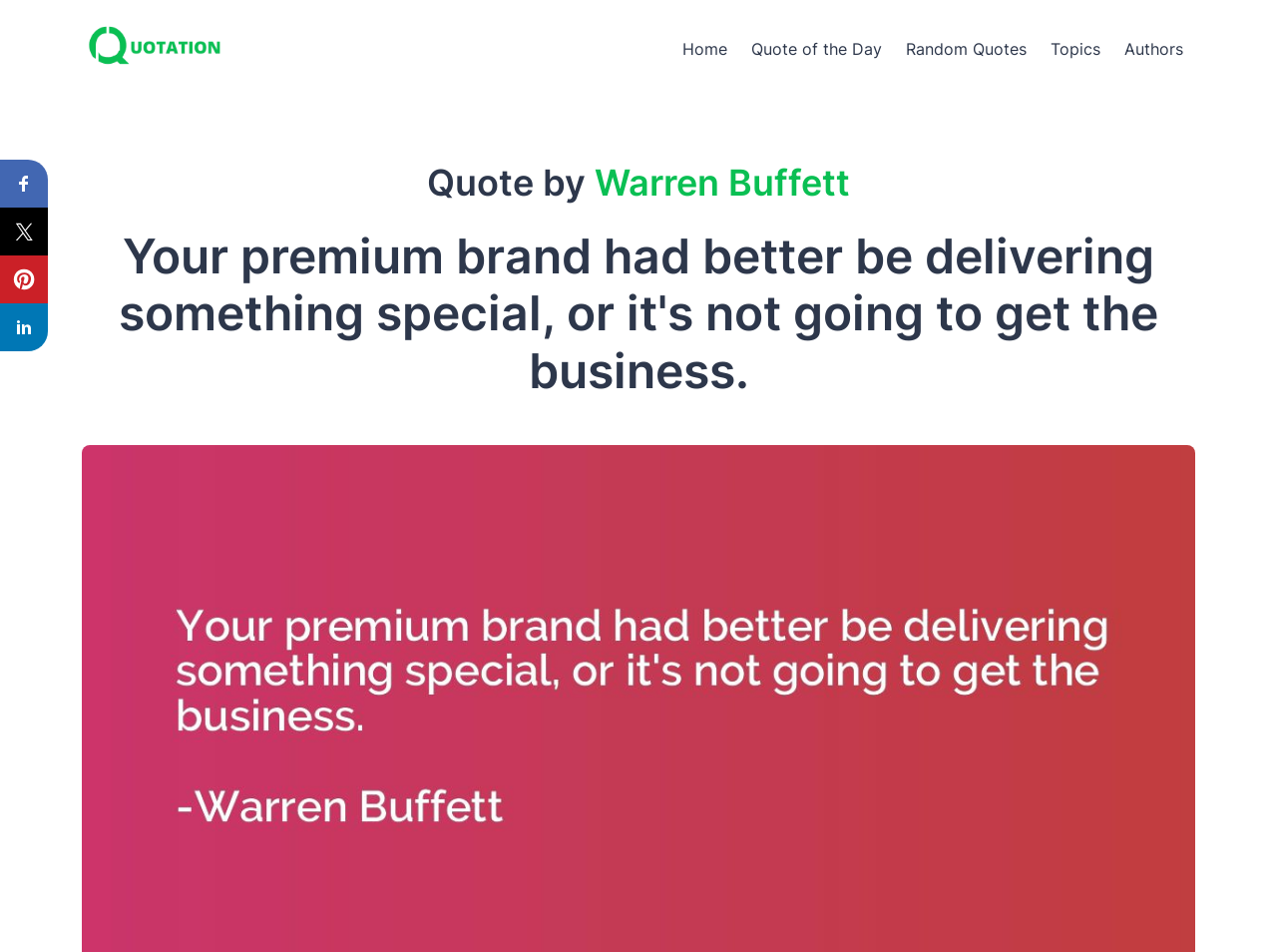How many navigation buttons are there?
Using the visual information, respond with a single word or phrase.

5